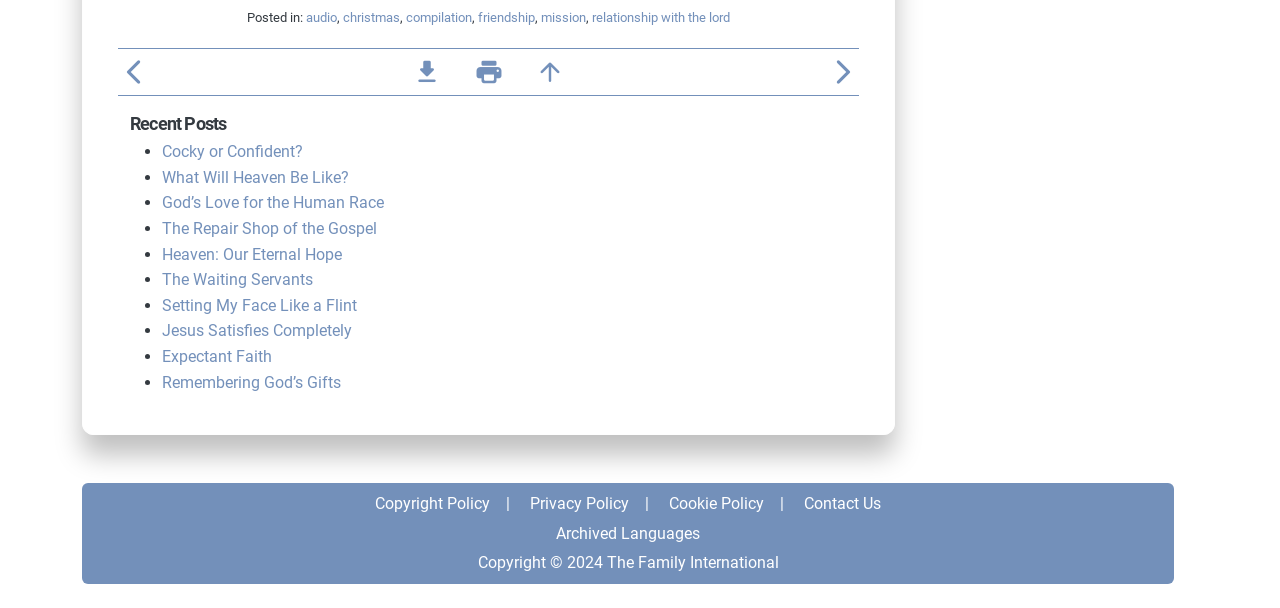What is the copyright year of the webpage?
Please give a detailed and elaborate answer to the question based on the image.

At the bottom of the webpage, there is a static text 'Copyright © 2024 The Family International' which indicates the copyright year of the webpage.